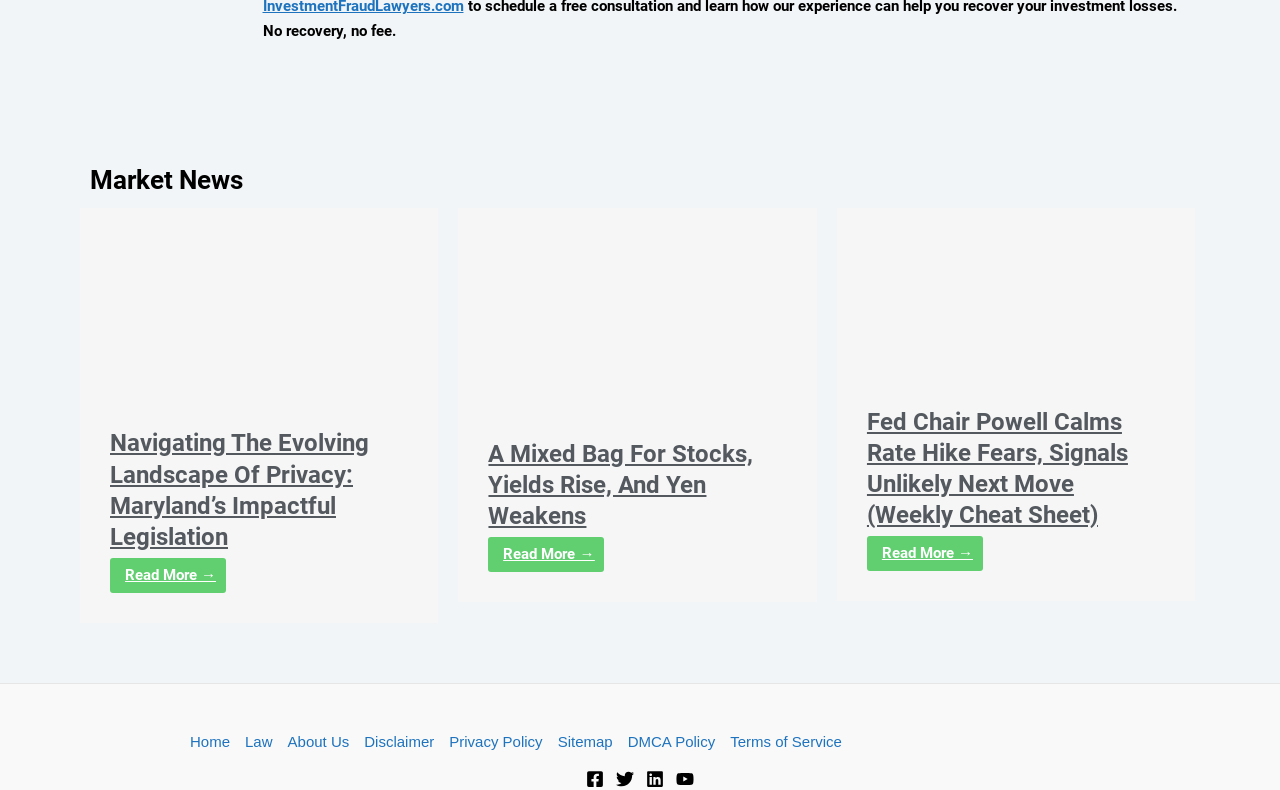Please study the image and answer the question comprehensively:
What is the title of the first news article?

I looked at the first news article heading and found its title, which is 'Navigating the Evolving Landscape of Privacy: Maryland’s Impactful Legislation'.